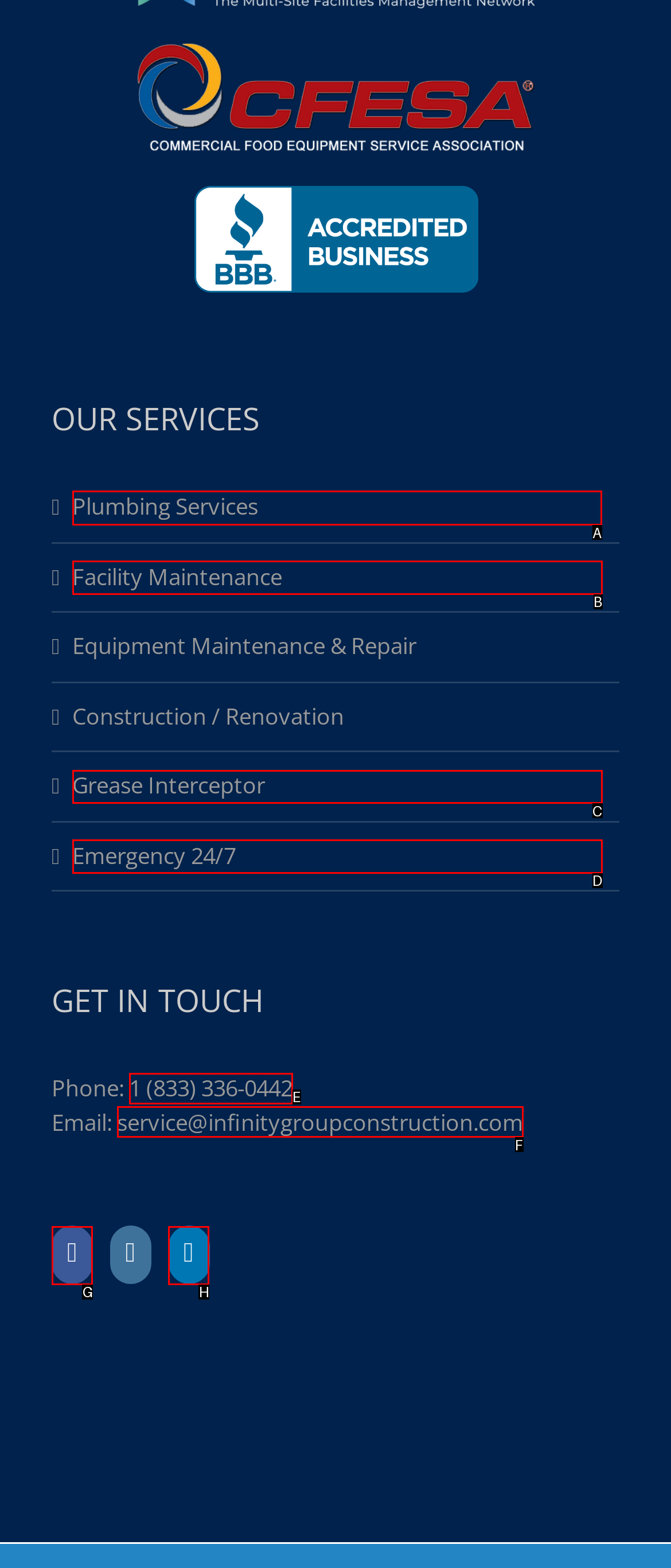For the task: View plumbing services, specify the letter of the option that should be clicked. Answer with the letter only.

A